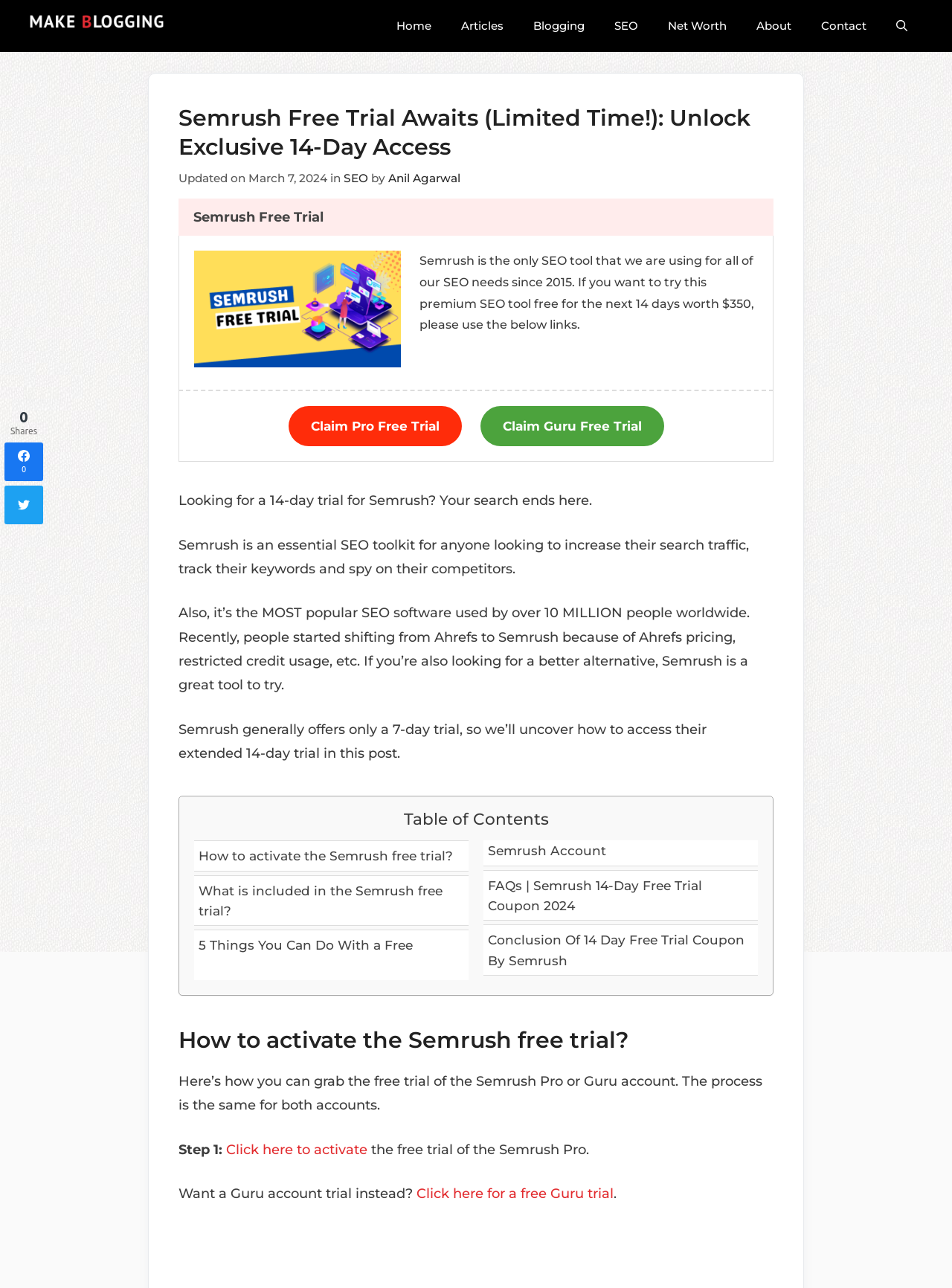Please determine the bounding box coordinates of the element's region to click in order to carry out the following instruction: "Click on the 'MakeBlogging.com' link". The coordinates should be four float numbers between 0 and 1, i.e., [left, top, right, bottom].

[0.023, 0.003, 0.18, 0.025]